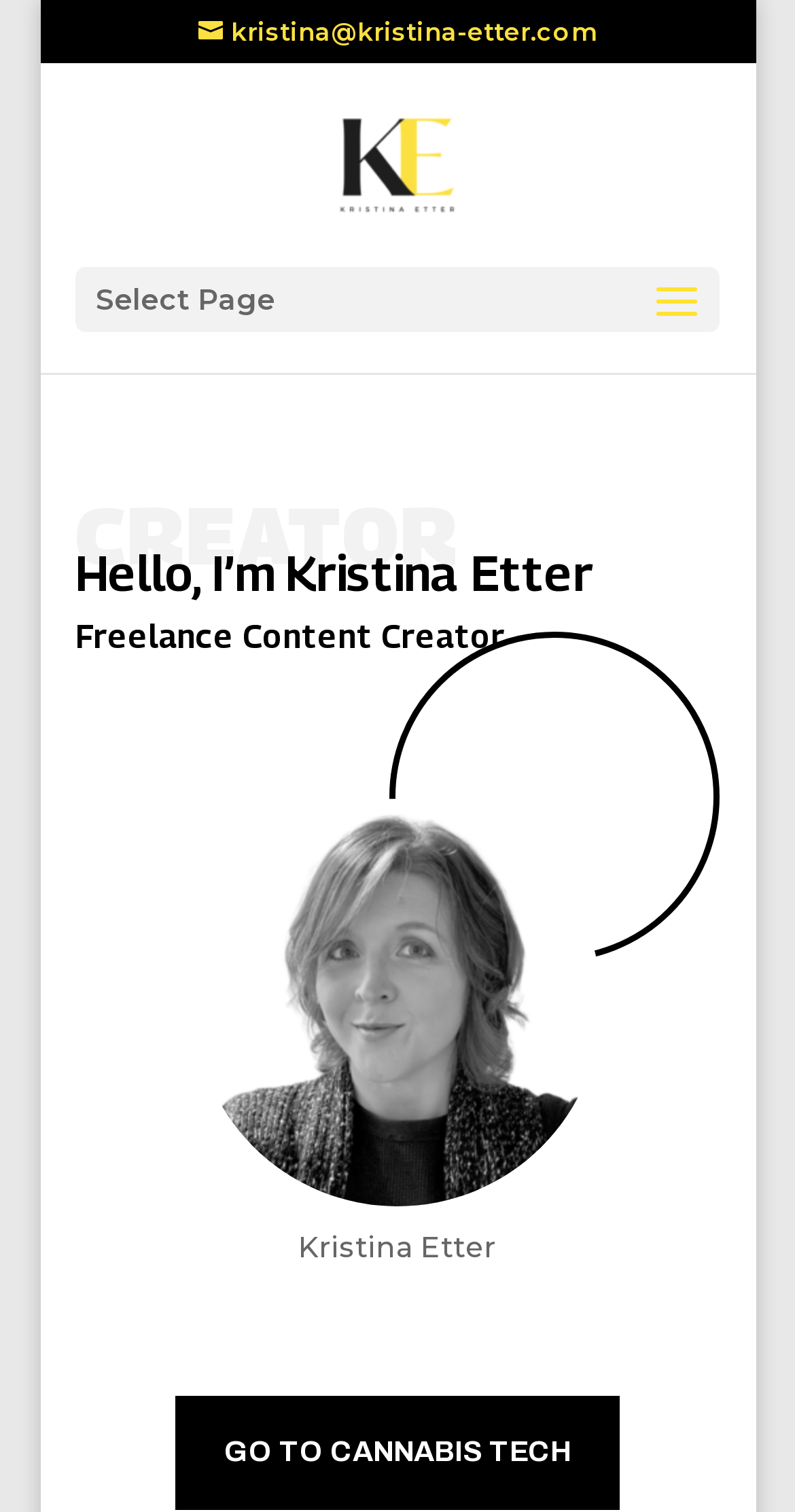What is the text above the image on the top right?
Please provide a single word or phrase as your answer based on the screenshot.

Select Page